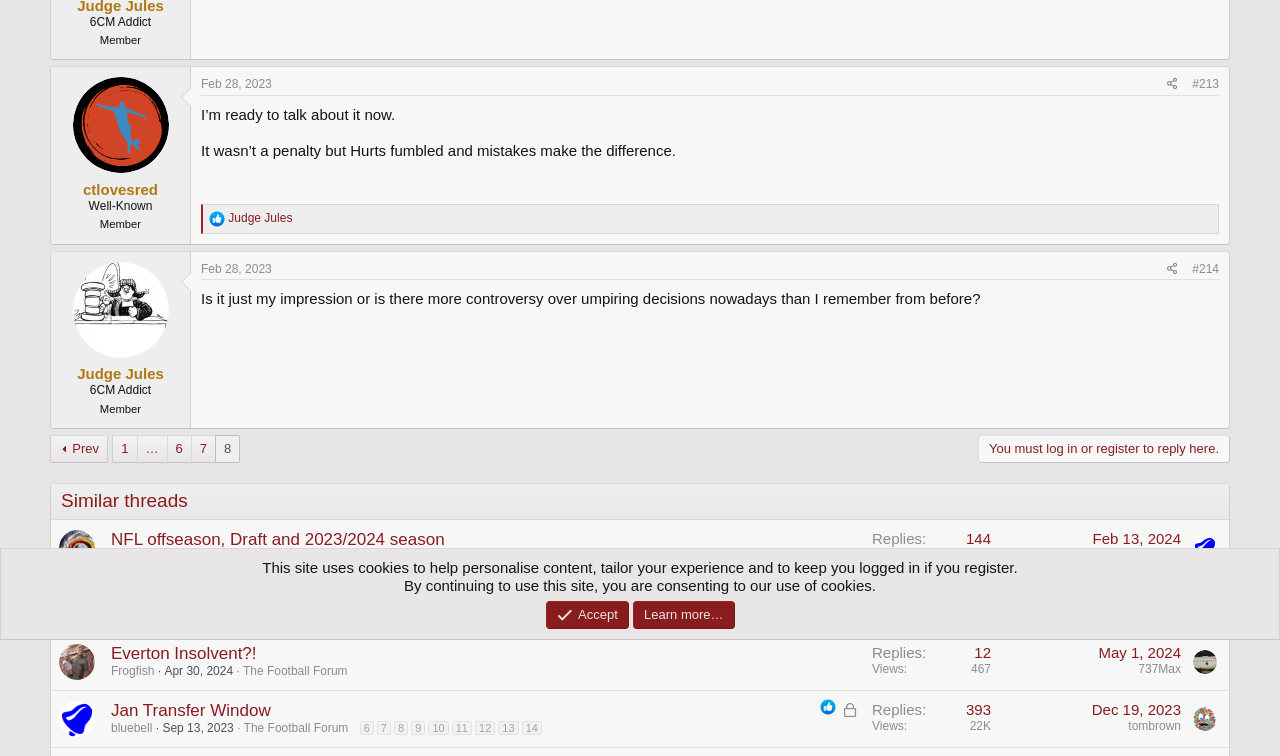From the screenshot, find the bounding box of the UI element matching this description: "Judge Jules". Supply the bounding box coordinates in the form [left, top, right, bottom], each a float between 0 and 1.

[0.178, 0.279, 0.228, 0.297]